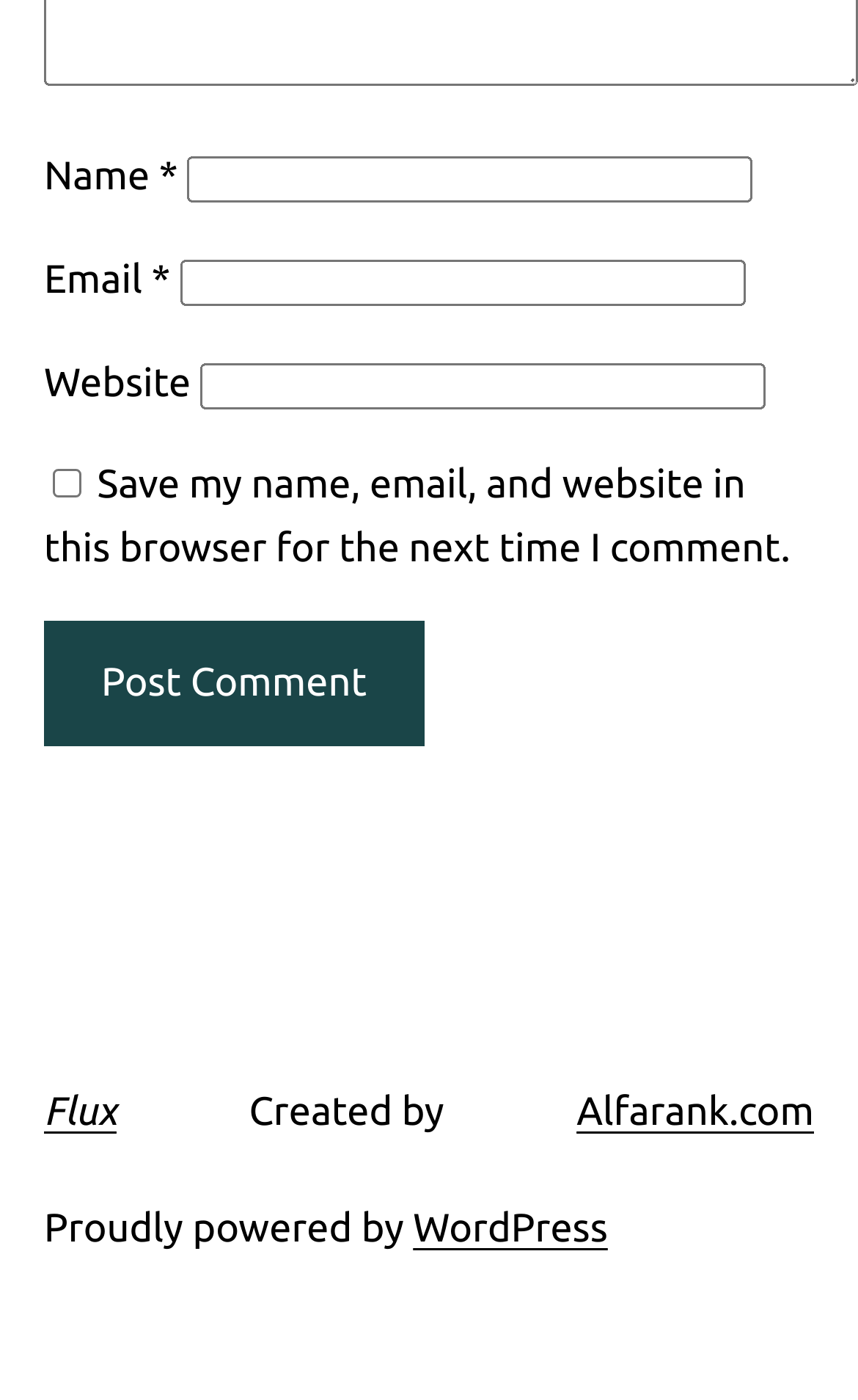Please analyze the image and provide a thorough answer to the question:
What is the button 'Post Comment' for?

The button 'Post Comment' is likely used to submit a comment or a post on the website. Its purpose is to allow users to share their thoughts or opinions on a particular topic or article.